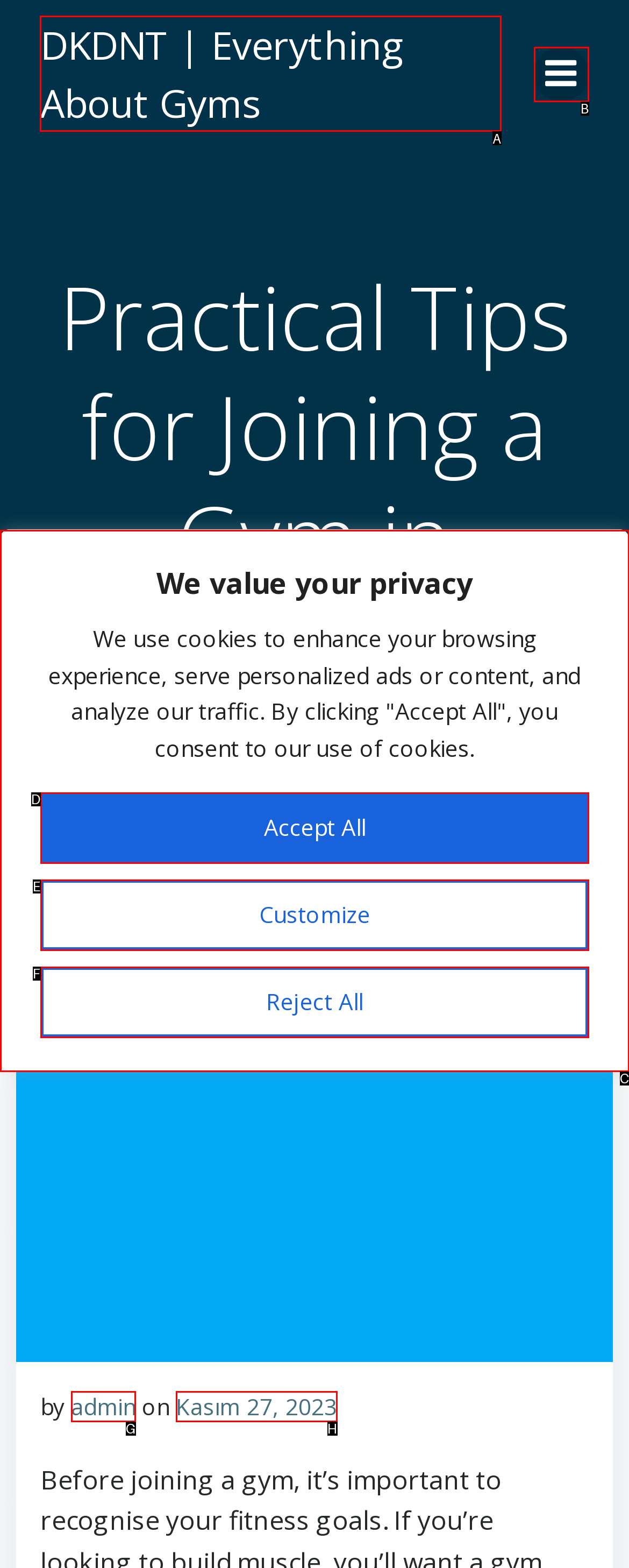Which lettered option should be clicked to perform the following task: click the link to go to DKDNT
Respond with the letter of the appropriate option.

A